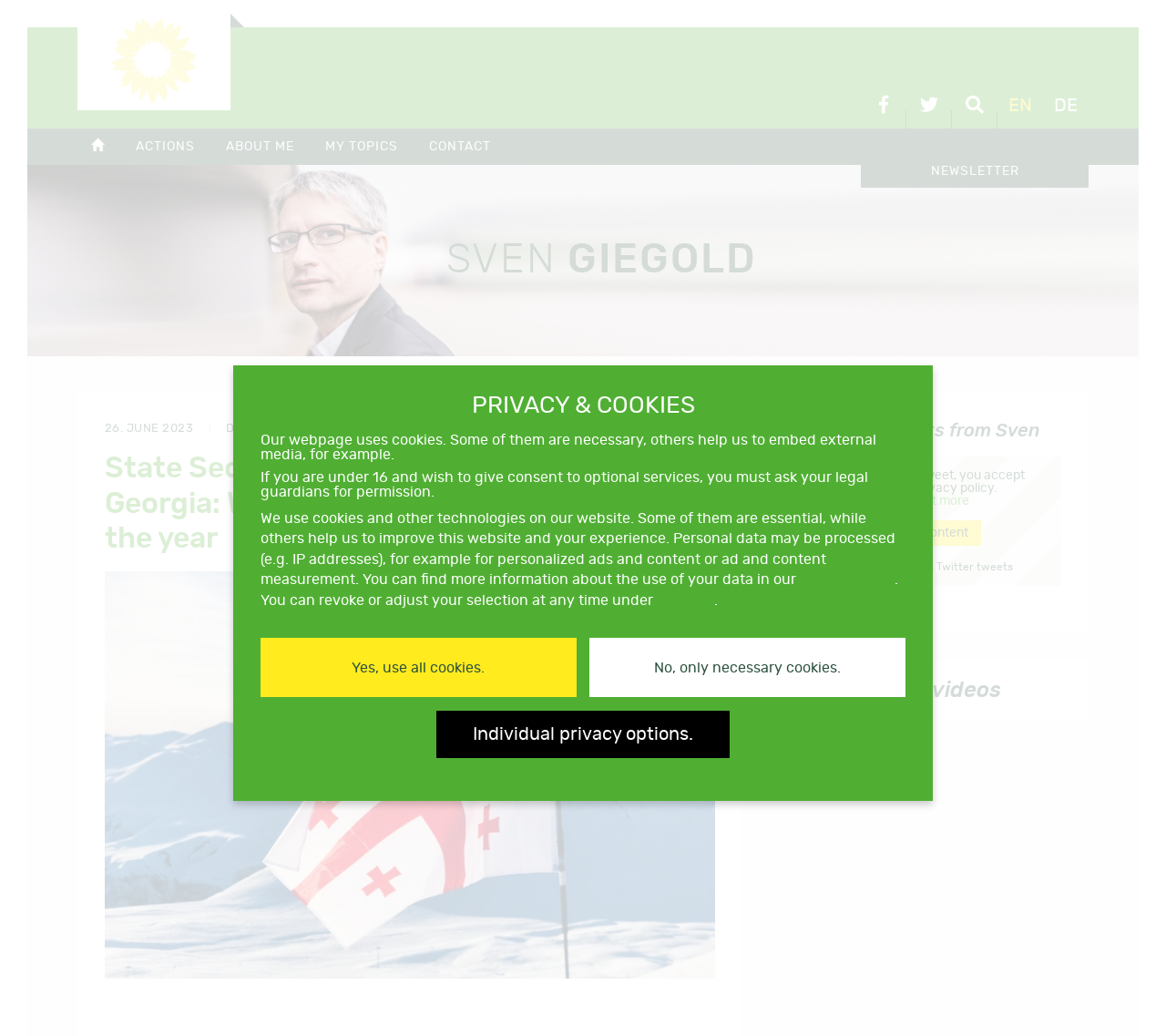Determine the bounding box coordinates of the UI element that matches the following description: "Find out more". The coordinates should be four float numbers between 0 and 1 in the format [left, top, right, bottom].

[0.763, 0.478, 0.831, 0.49]